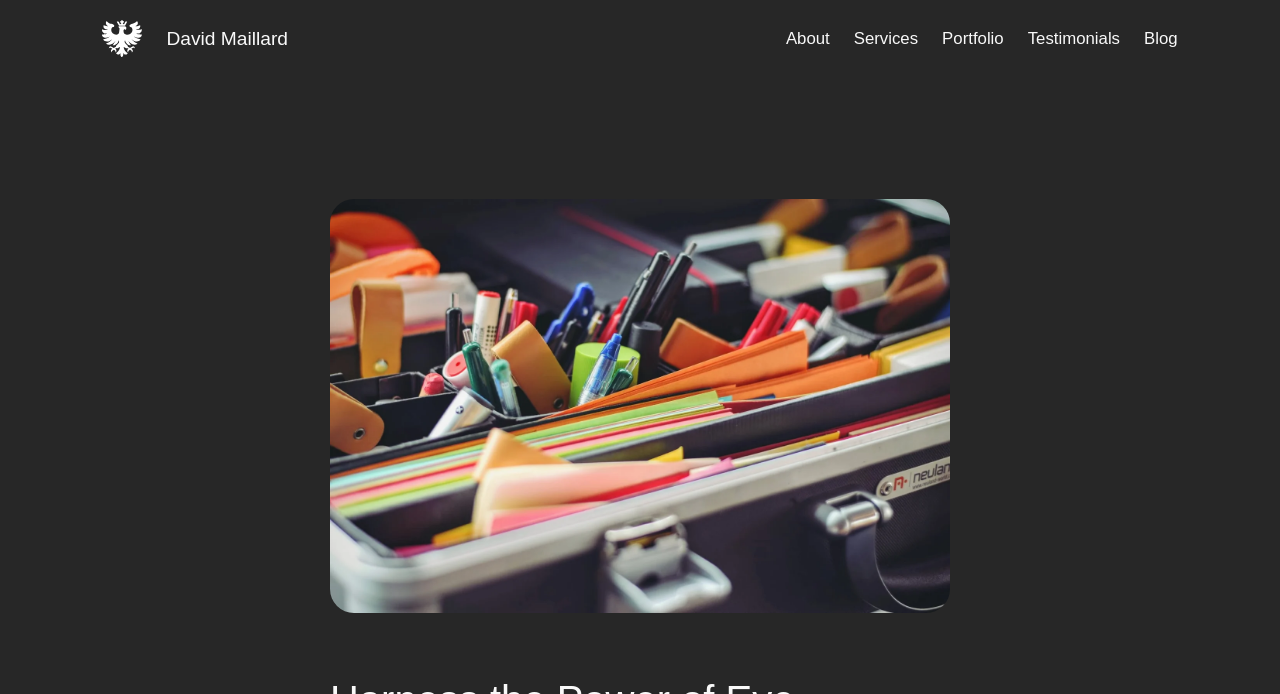Using the description "Portfolio", predict the bounding box of the relevant HTML element.

[0.736, 0.037, 0.784, 0.074]